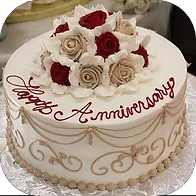What type of occasion is the cake suitable for?
Please look at the screenshot and answer using one word or phrase.

Anniversary celebration